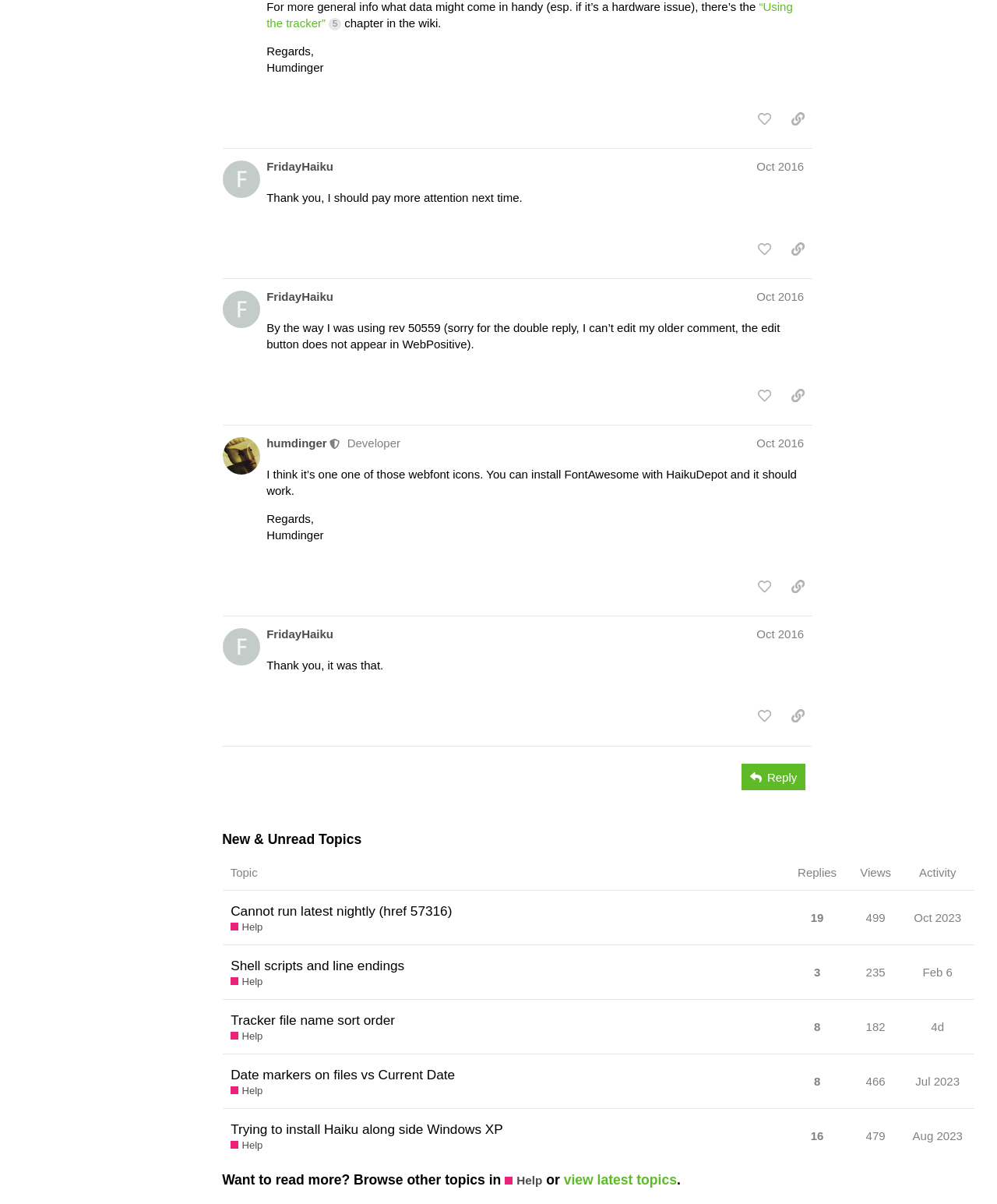Respond to the question below with a single word or phrase: What is the date of the post 'By the way I was using rev 50559...'?

Oct 2, 2016 5:12 pm